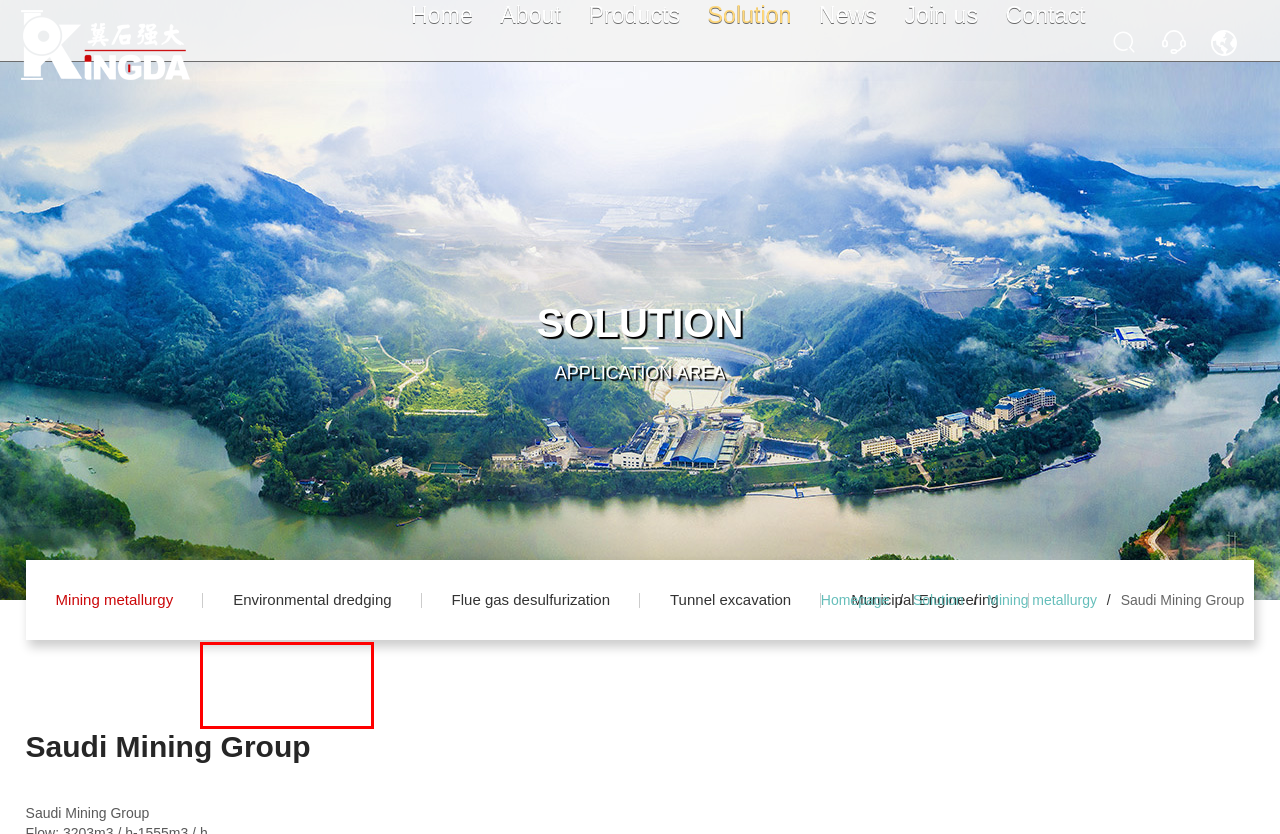Look at the given screenshot of a webpage with a red rectangle bounding box around a UI element. Pick the description that best matches the new webpage after clicking the element highlighted. The descriptions are:
A. Wn (q) series dredge pump_Kinda pump | slurry pump | dredging pump
B. KWp series non clogging centrifugal pump_Kinda pump | slurry pump | dredging pump
C. TL series single shell desulfurization pump_Kinda pump | slurry pump | dredging pump
D. Ksgh series high lift gravel pump_Kinda pump | slurry pump | dredging pump
E. M (R) KSL series light slurry pump_Kinda pump | slurry pump | dredging pump
F. TLR series double shell desulfurization pump_Kinda pump | slurry pump | dredging pump
G. ZGB (P) series high lift slurry pump_Kinda pump | slurry pump | dredging pump
H. KSHF (KSF) series foam slurry pump_Kinda pump | slurry pump | dredging pump

A